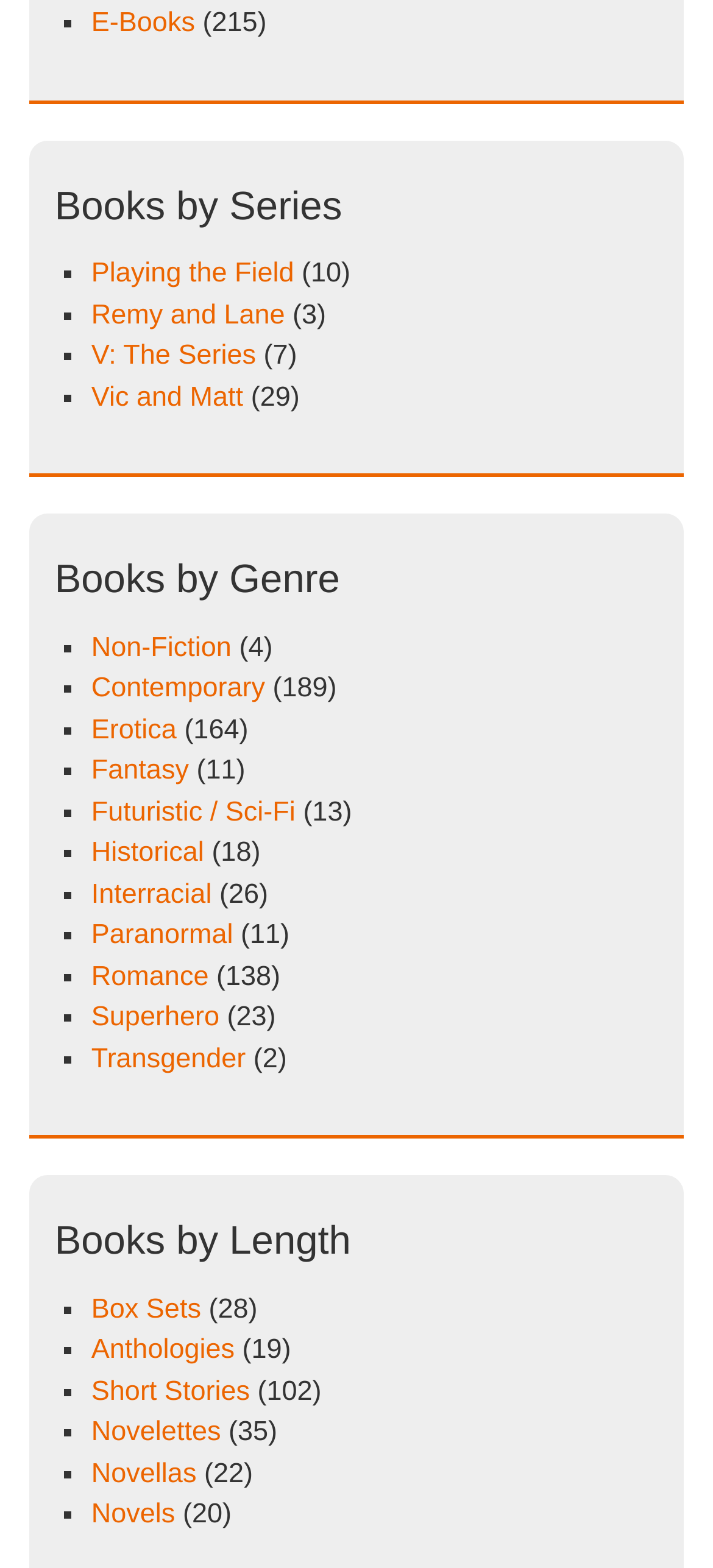Locate the UI element described as follows: "Historical". Return the bounding box coordinates as four float numbers between 0 and 1 in the order [left, top, right, bottom].

[0.128, 0.534, 0.286, 0.554]